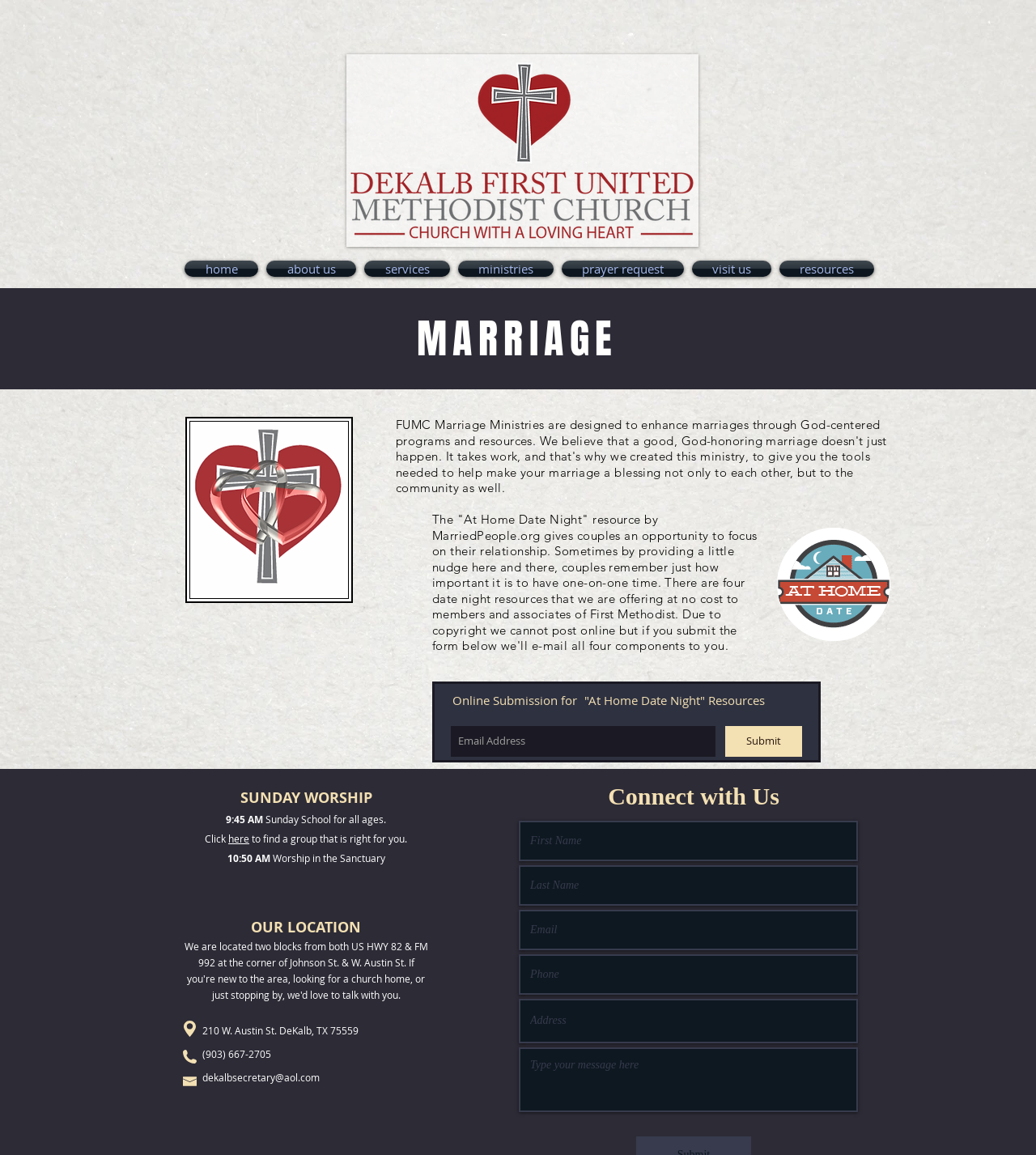Could you please study the image and provide a detailed answer to the question:
What time is the Sunday School for all ages?

According to the webpage, the Sunday School for all ages is at 9:45 AM, as indicated by the heading '9:45 AM Sunday School for all ages'.